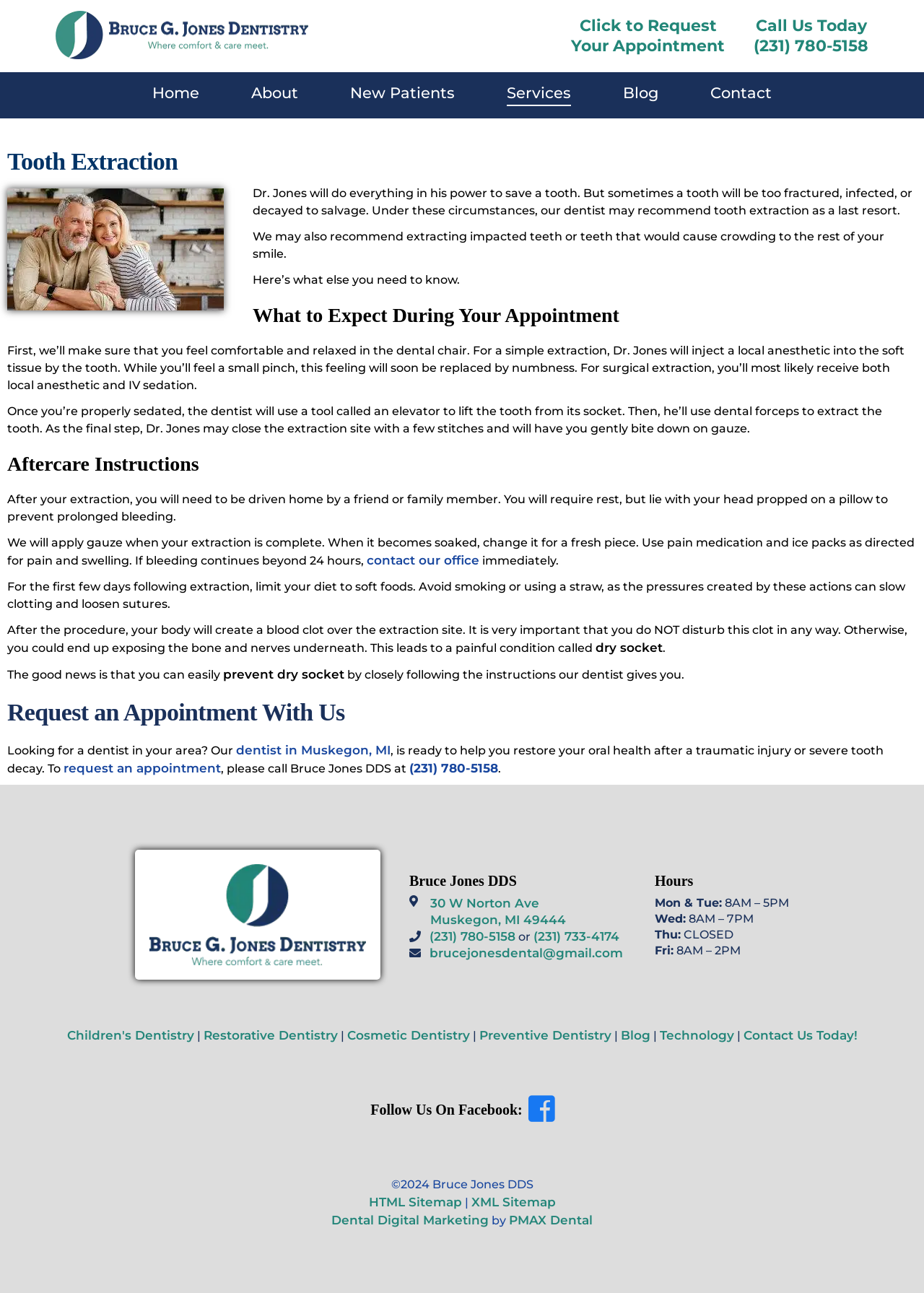What is the dentist's name?
Please ensure your answer to the question is detailed and covers all necessary aspects.

I found the dentist's name by looking at the heading 'Bruce Jones DDS' and the link 'Bruce Jones DDS' which is likely to be the dentist's name.